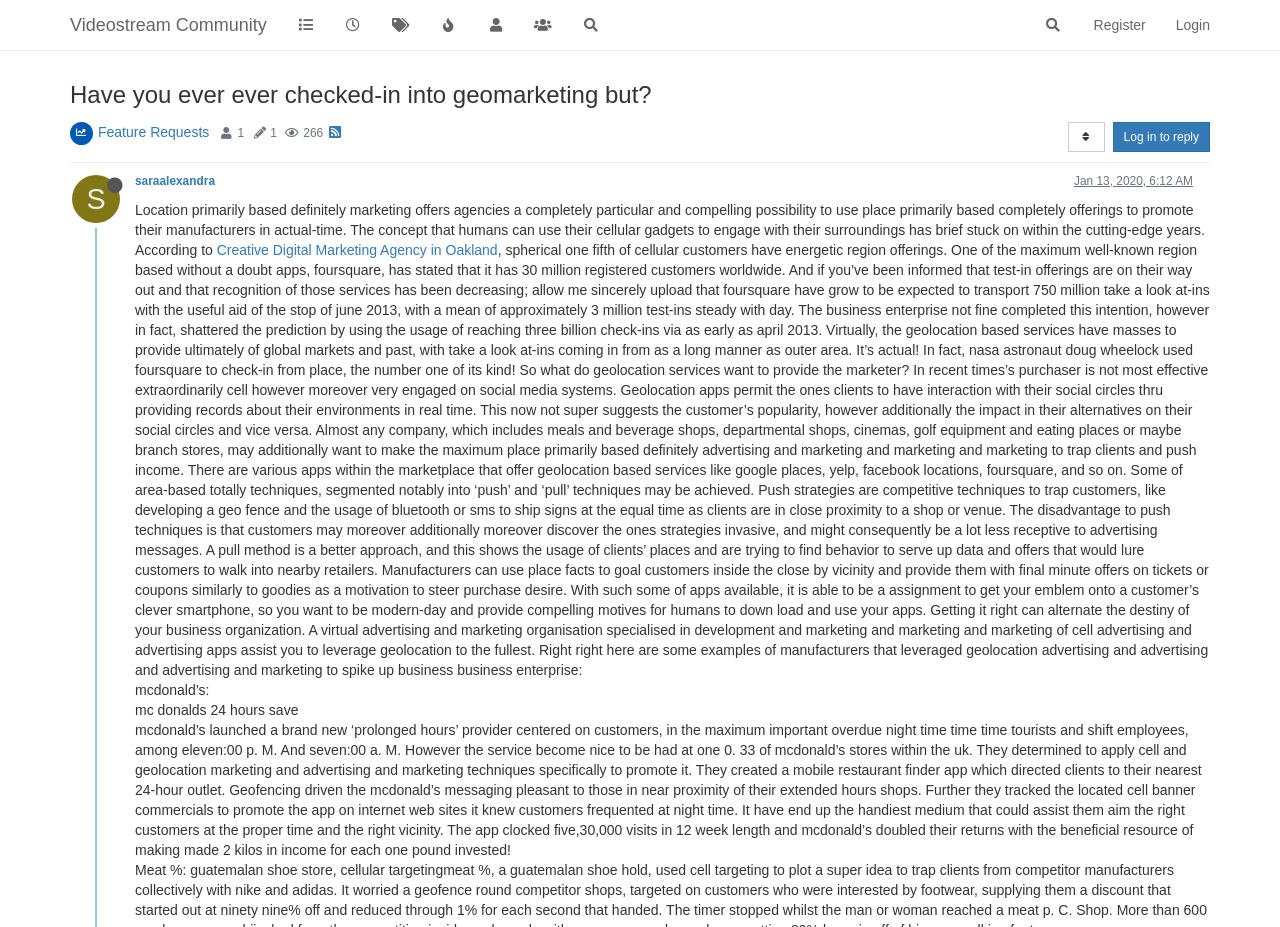What is the name of the astronaut who checked-in from space?
Look at the screenshot and respond with one word or a short phrase.

Doug Wheelock